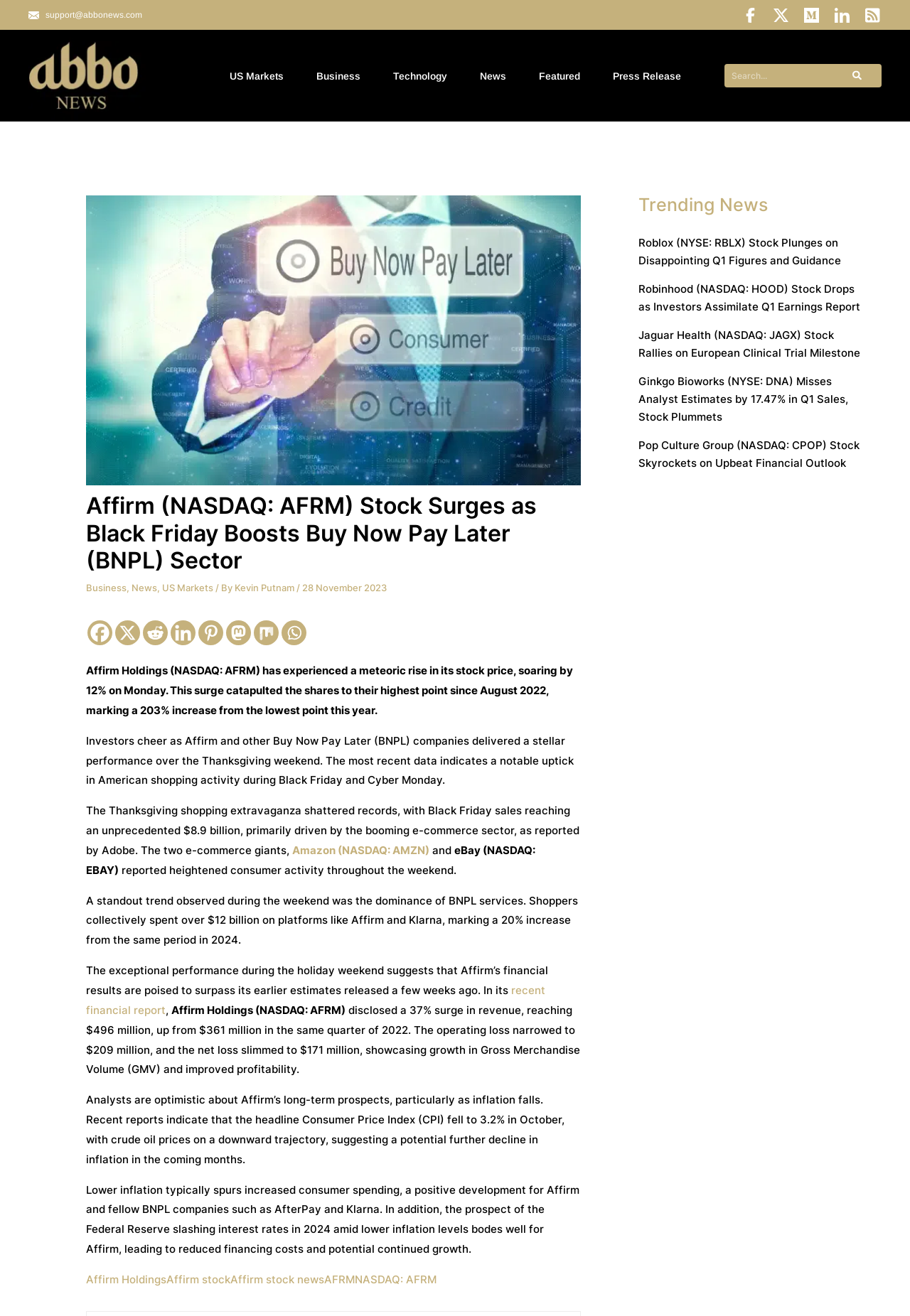What is the name of the shopping event mentioned in the article?
Respond with a short answer, either a single word or a phrase, based on the image.

Black Friday